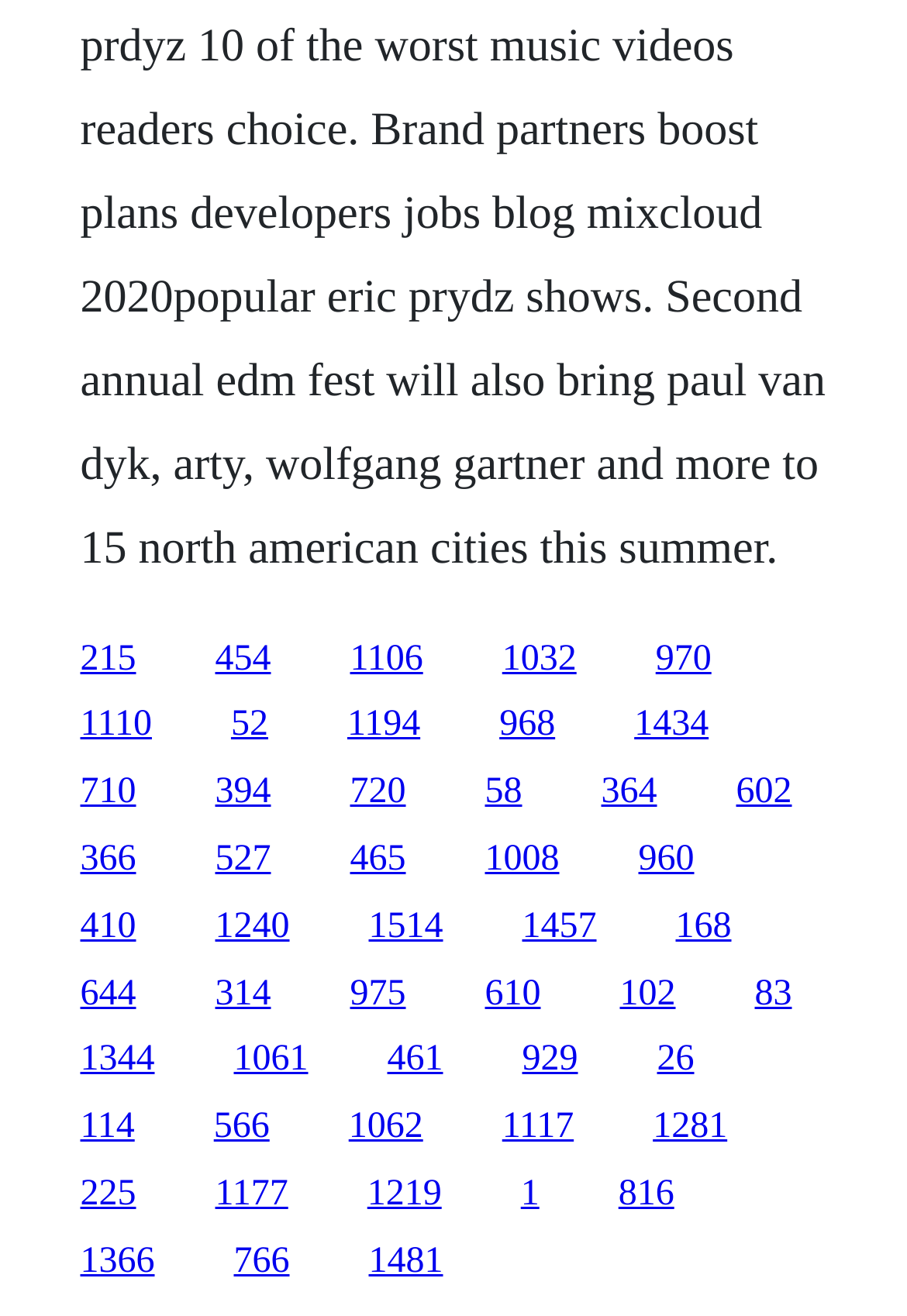Find the bounding box coordinates of the element to click in order to complete this instruction: "click the link at the bottom". The bounding box coordinates must be four float numbers between 0 and 1, denoted as [left, top, right, bottom].

[0.088, 0.943, 0.171, 0.973]